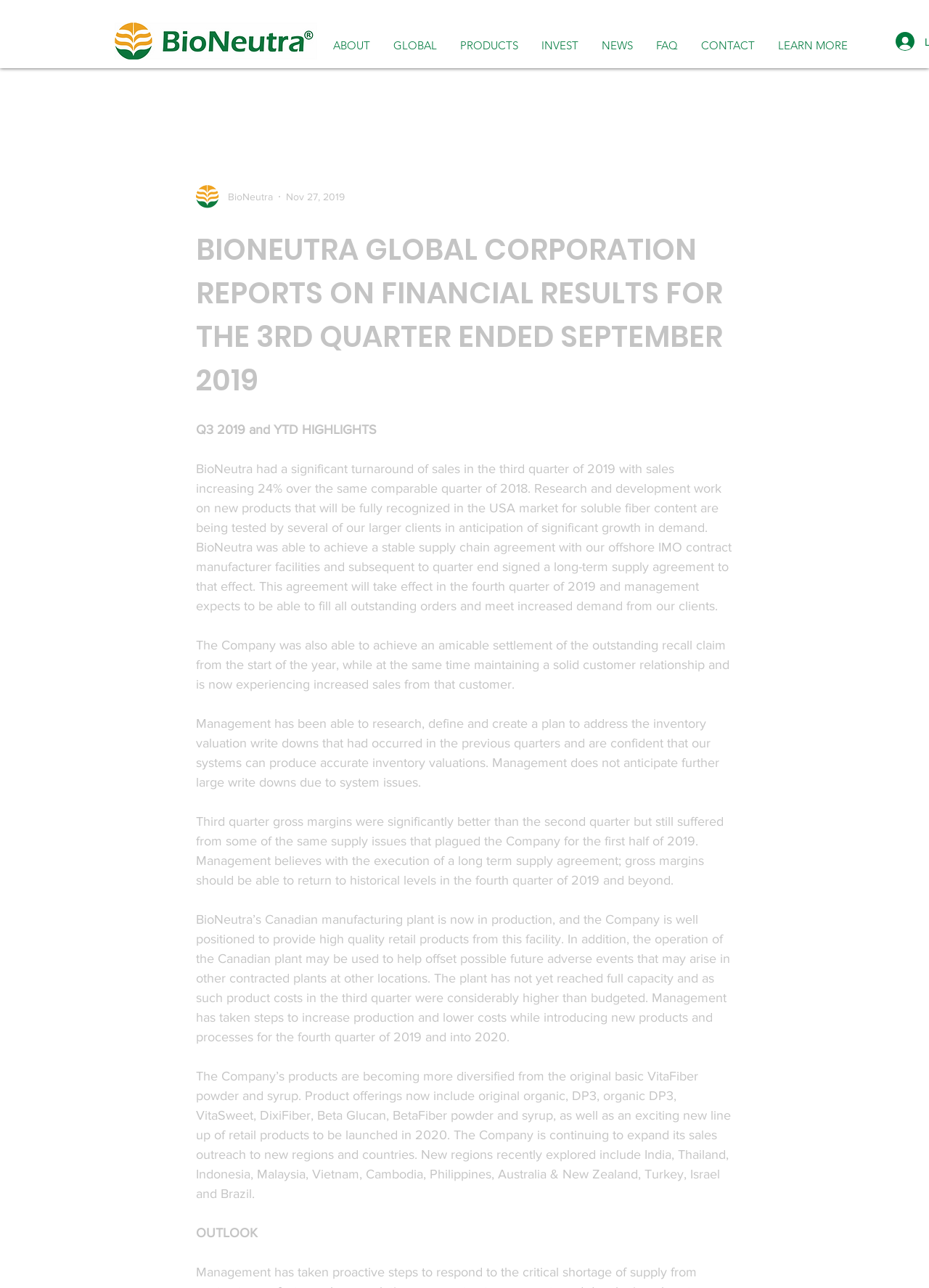Locate the bounding box coordinates of the UI element described by: "LEARN MORE". Provide the coordinates as four float numbers between 0 and 1, formatted as [left, top, right, bottom].

[0.825, 0.029, 0.924, 0.04]